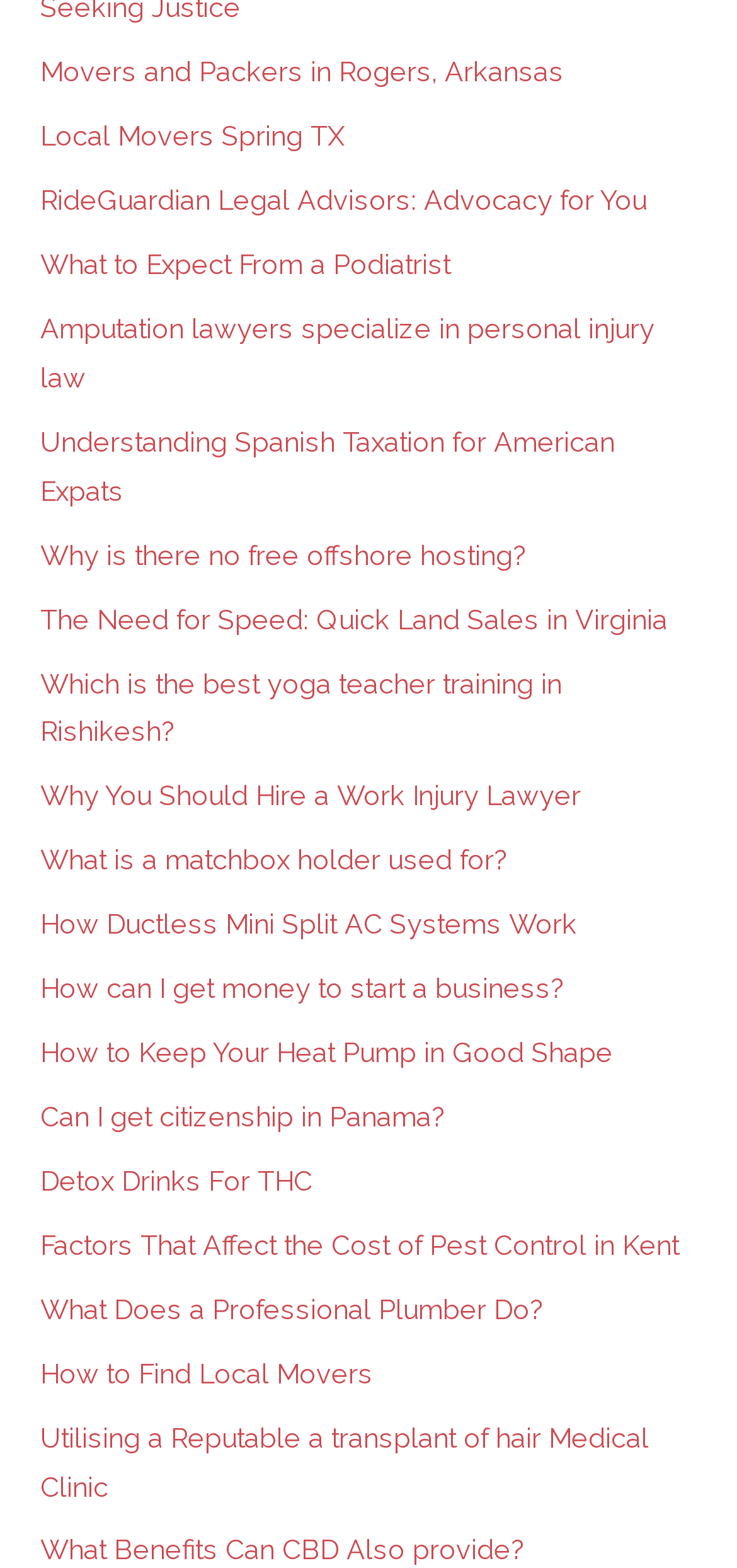Determine the bounding box coordinates of the clickable element necessary to fulfill the instruction: "Explore 'Understanding Spanish Taxation for American Expats'". Provide the coordinates as four float numbers within the 0 to 1 range, i.e., [left, top, right, bottom].

[0.055, 0.271, 0.834, 0.323]